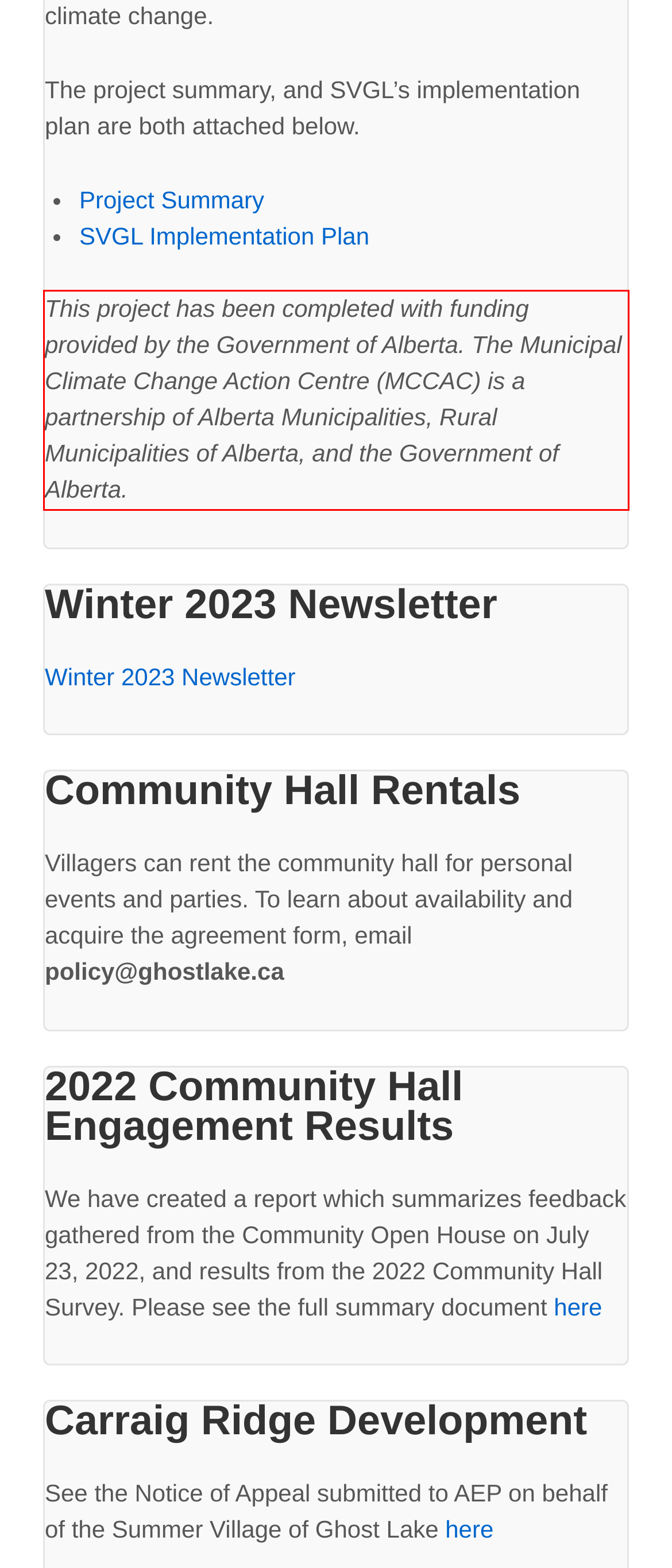You have a screenshot of a webpage with a red bounding box. Use OCR to generate the text contained within this red rectangle.

This project has been completed with funding provided by the Government of Alberta. The Municipal Climate Change Action Centre (MCCAC) is a partnership of Alberta Municipalities, Rural Municipalities of Alberta, and the Government of Alberta.